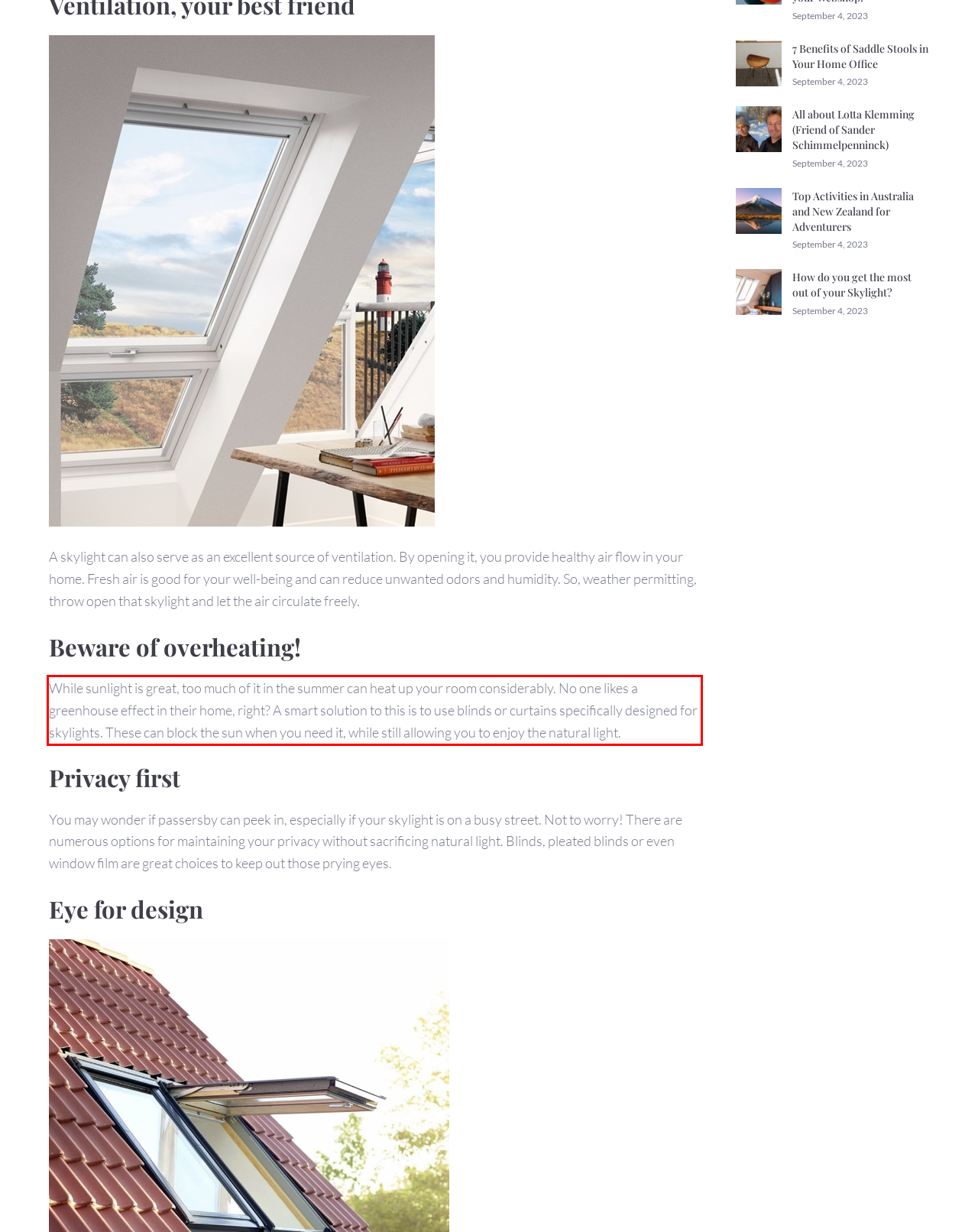With the provided screenshot of a webpage, locate the red bounding box and perform OCR to extract the text content inside it.

While sunlight is great, too much of it in the summer can heat up your room considerably. No one likes a greenhouse effect in their home, right? A smart solution to this is to use blinds or curtains specifically designed for skylights. These can block the sun when you need it, while still allowing you to enjoy the natural light.